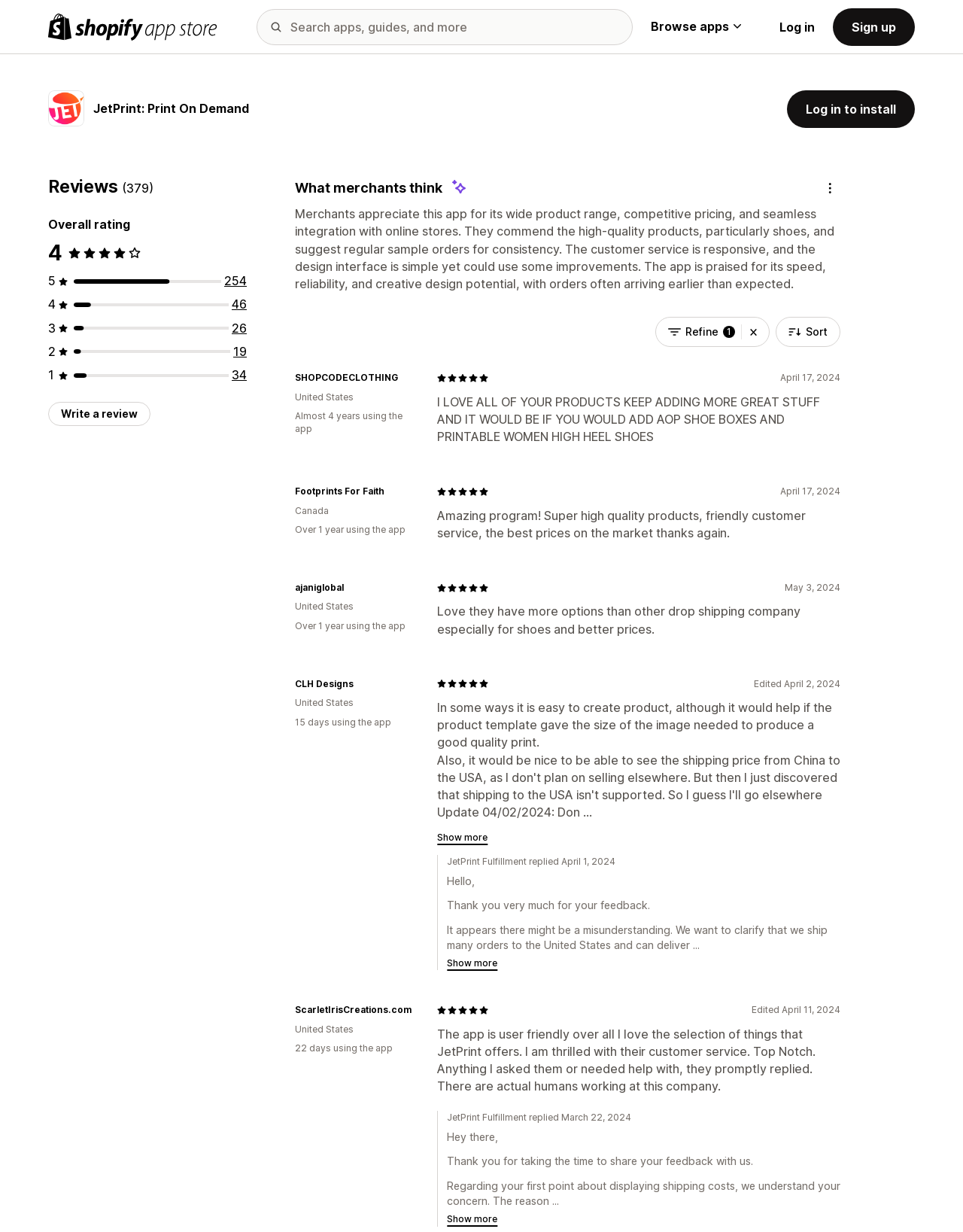How many total reviews are there?
With the help of the image, please provide a detailed response to the question.

The total number of reviews can be found in the heading element with the text 'Reviews (379)' which is located at the top of the webpage.